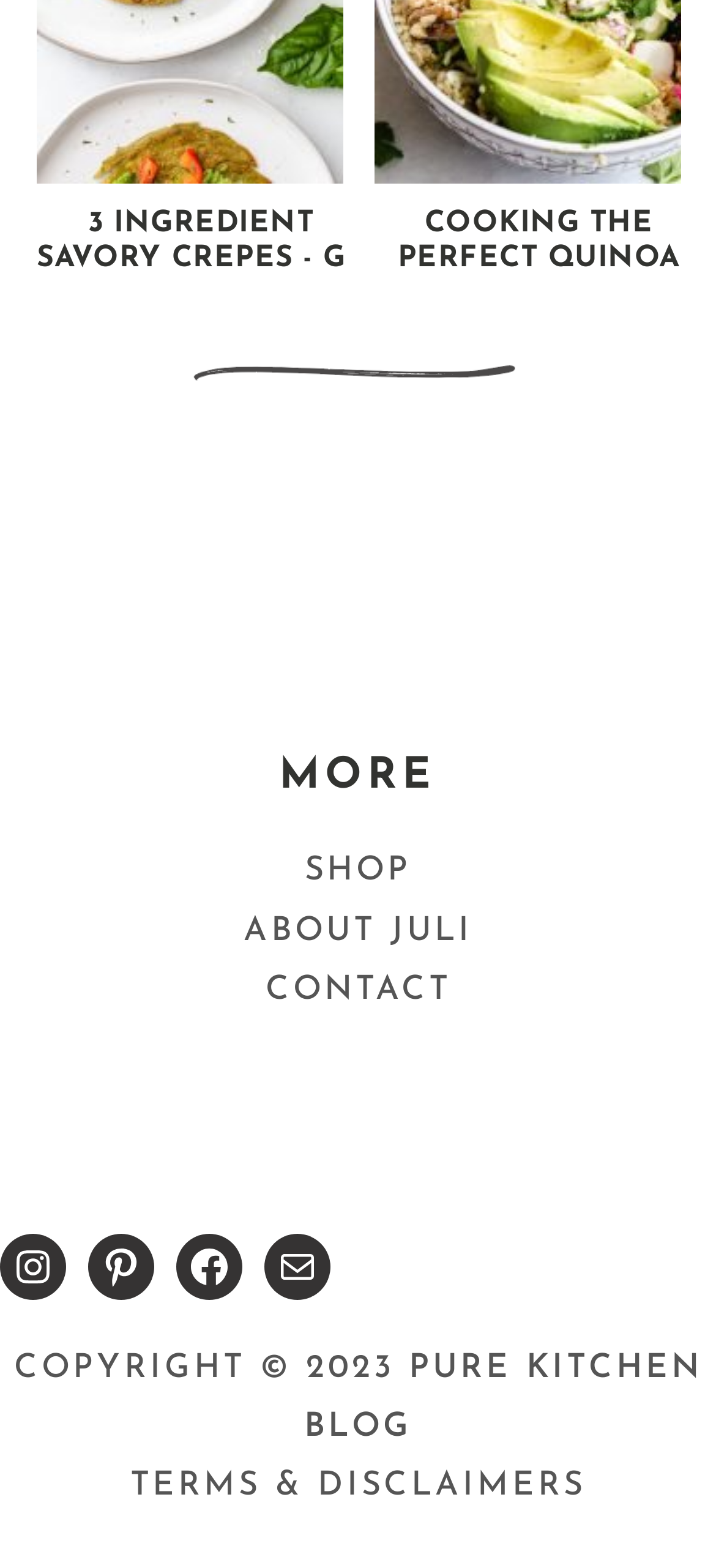How many social media links are there?
Based on the visual content, answer with a single word or a brief phrase.

4